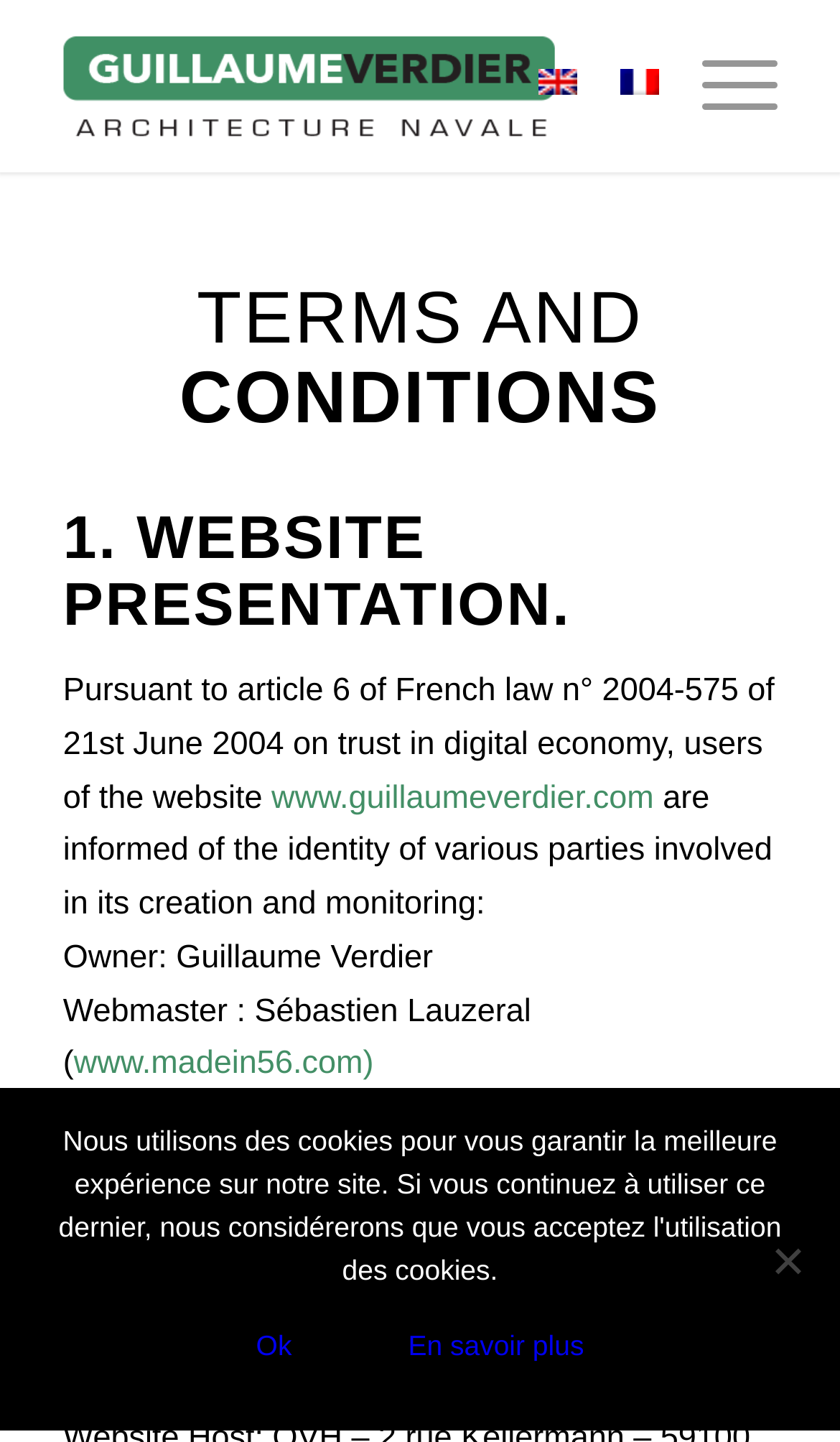Given the element description, predict the bounding box coordinates in the format (top-left x, top-left y, bottom-right x, bottom-right y). Make sure all values are between 0 and 1. Here is the element description: aria-label="Guillaume-Verdier-architecture-navale-Logo-noir-transp" title="Guillaume-Verdier-architecture-navale-Logo-noir-transp"

[0.075, 0.0, 0.755, 0.12]